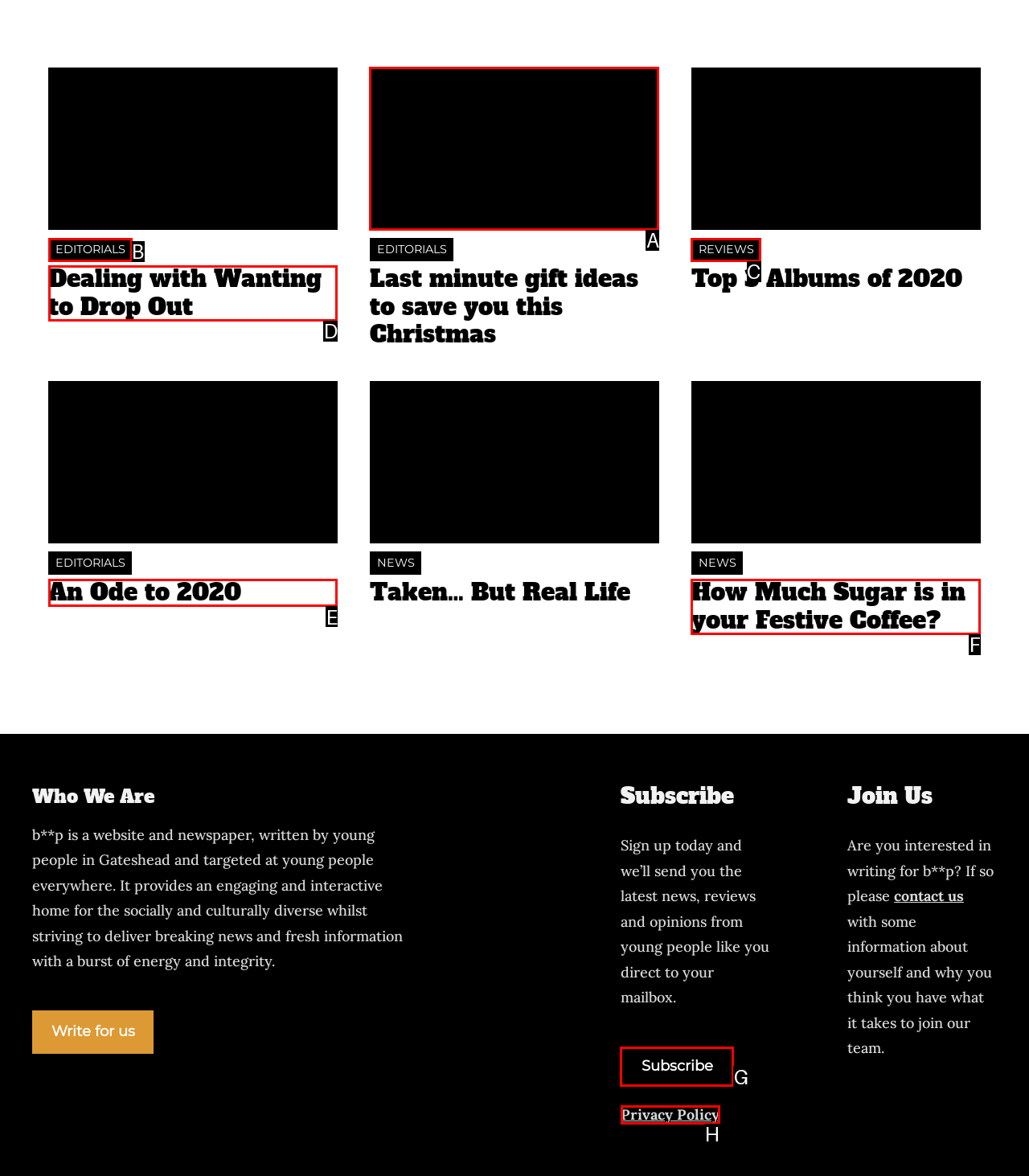Select the HTML element that should be clicked to accomplish the task: Subscribe to the newsletter Reply with the corresponding letter of the option.

G